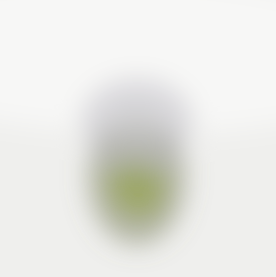What is reflected in the design of these pendants?
Please utilize the information in the image to give a detailed response to the question.

The caption states that the pendants hint at a storied legacy of craftsmanship, reflecting both cultural significance and artistic finesse, indicating that the design of these pendants reflects these two aspects.